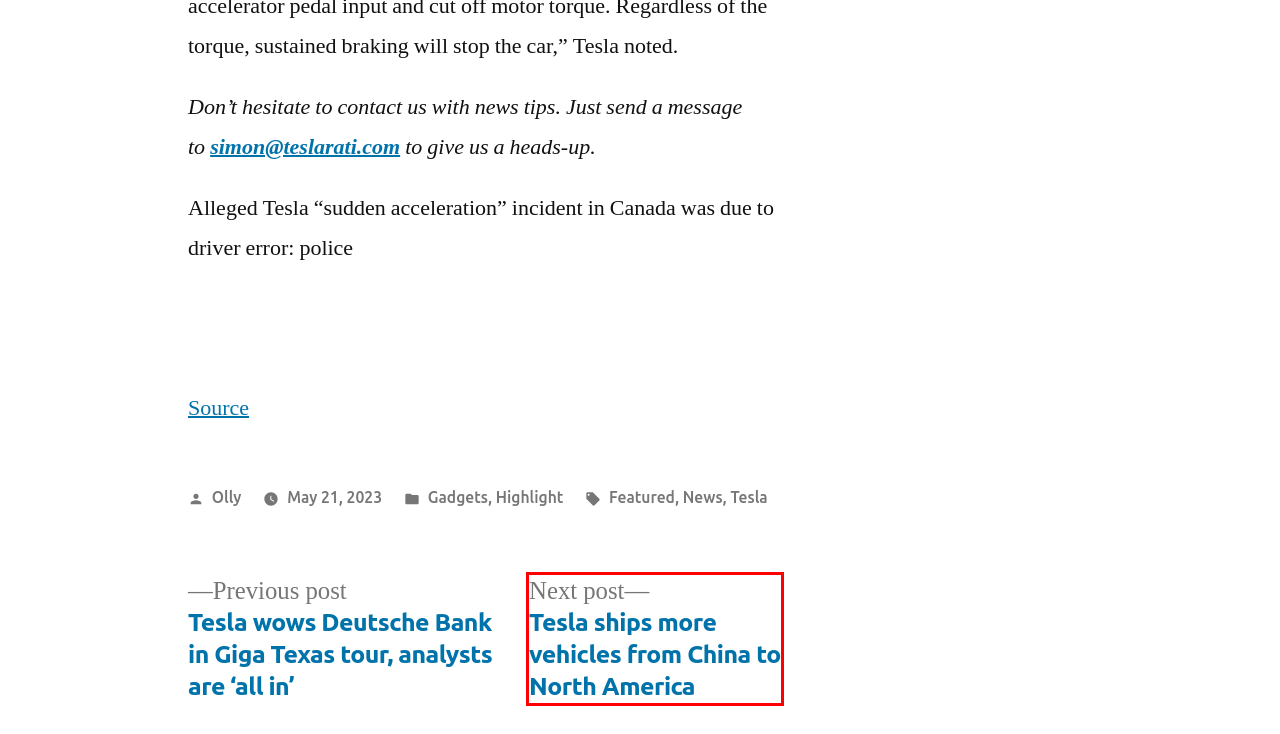You have been given a screenshot of a webpage with a red bounding box around a UI element. Select the most appropriate webpage description for the new webpage that appears after clicking the element within the red bounding box. The choices are:
A. Tesla ships more vehicles from China to North America – Maxxd.com
B. Performance Car Parts – Maxxd.com
C. About – Maxxd.com
D. Simon Alvarez, Author at TESLARATI
E. Featured – Maxxd.com
F. News – Maxxd.com
G. Tesla wows Deutsche Bank in Giga Texas tour, analysts are ‘all in’ – Maxxd.com
H. Alleged Tesla “sudden acceleration” incident was due to driver error: police

A